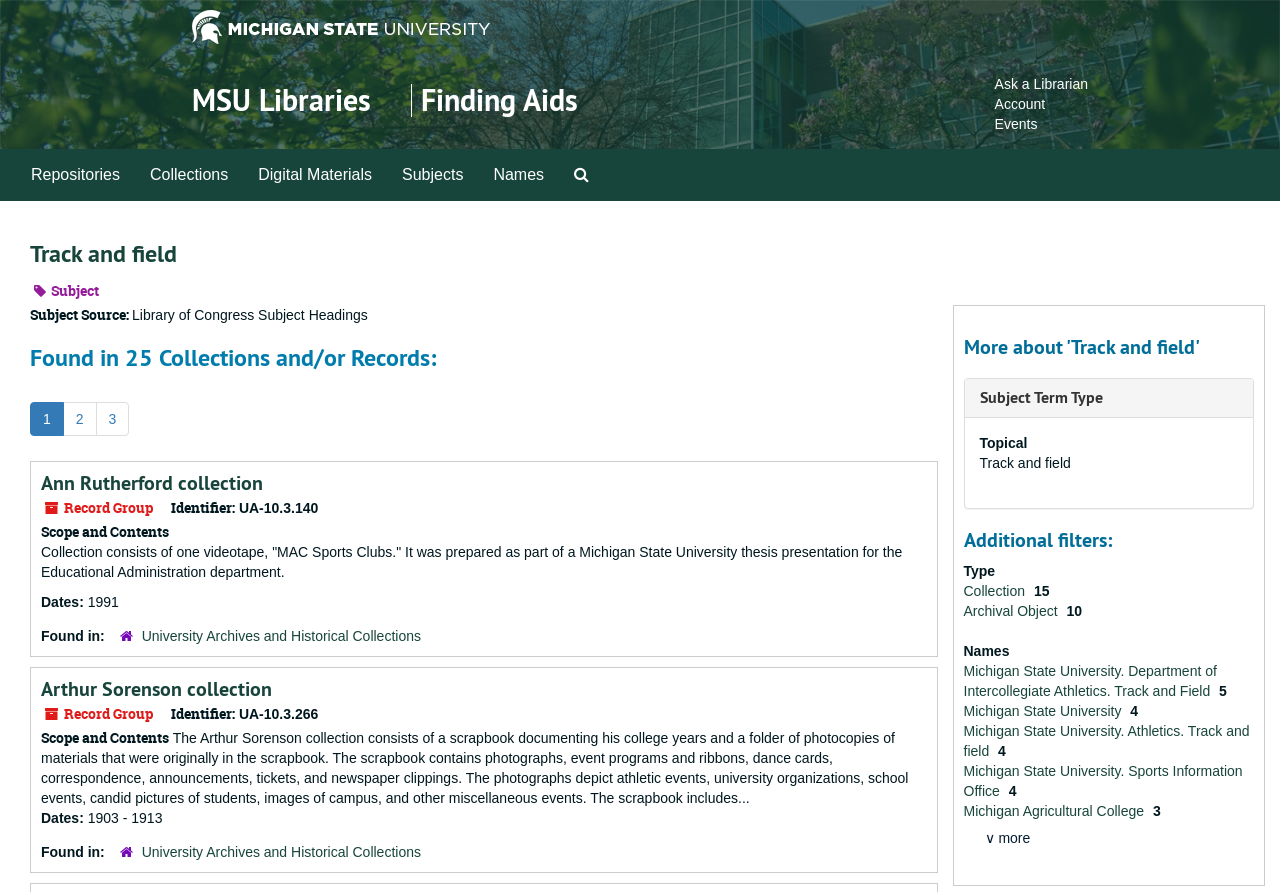What is the name of the department that is related to 'Track and field'?
Refer to the screenshot and deliver a thorough answer to the question presented.

The answer can be found in the 'Additional filters:' section, where it is stated that one of the names related to 'Track and field' is 'Michigan State University. Department of Intercollegiate Athletics. Track and Field'.